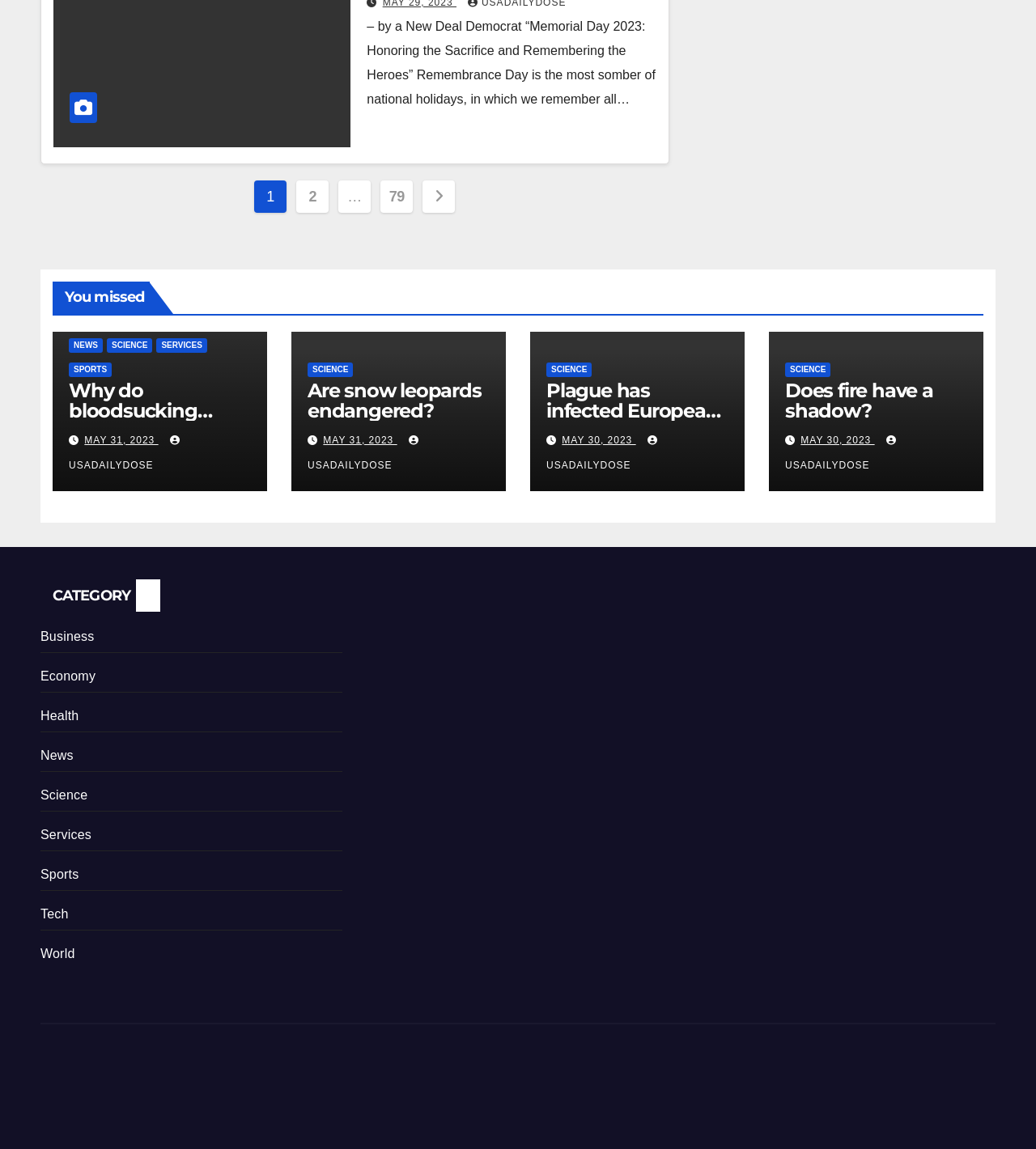Locate the bounding box coordinates of the element that should be clicked to fulfill the instruction: "Leave a reply".

None